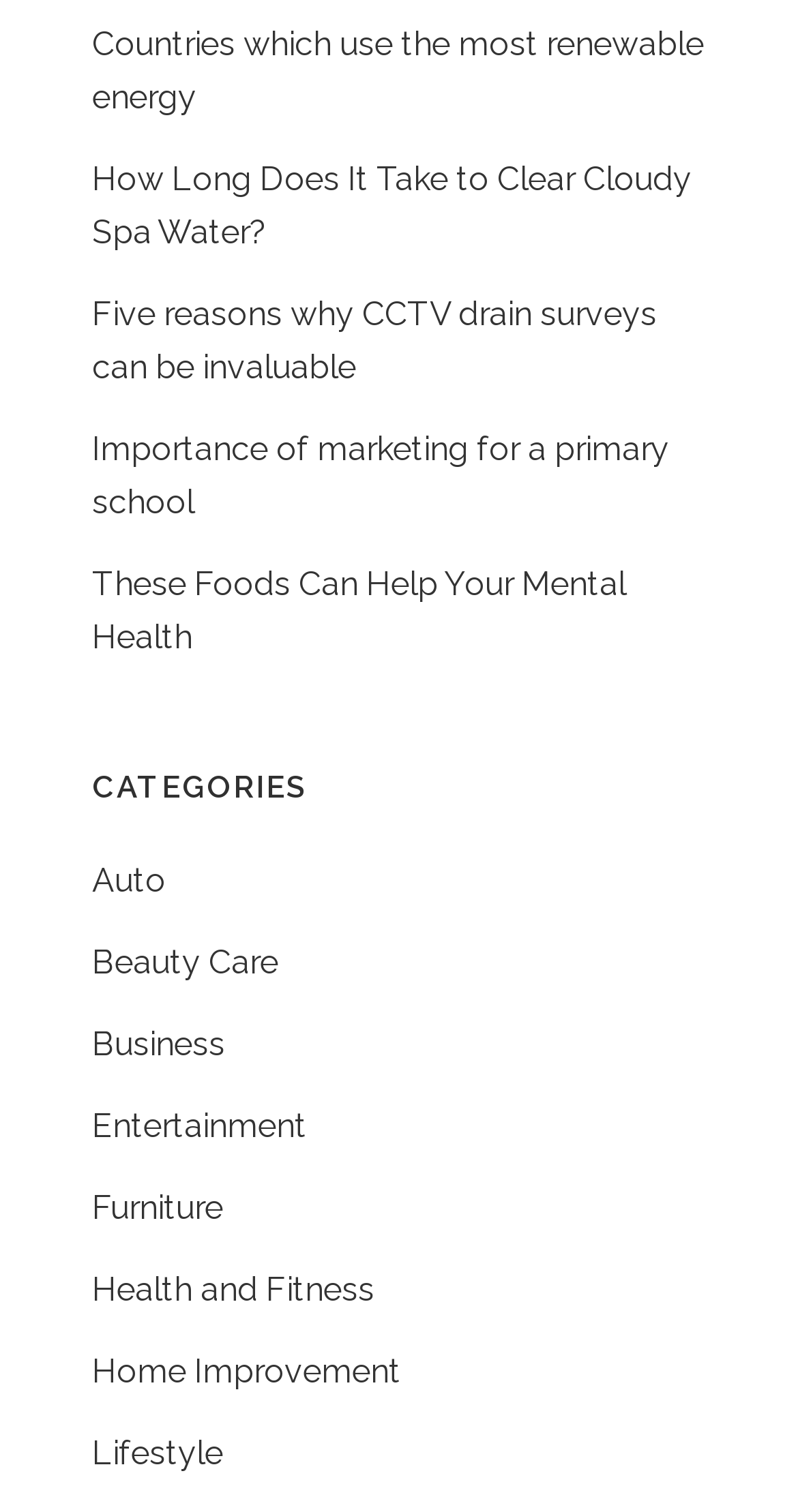Kindly determine the bounding box coordinates for the area that needs to be clicked to execute this instruction: "Read about home improvement".

[0.115, 0.895, 0.503, 0.92]